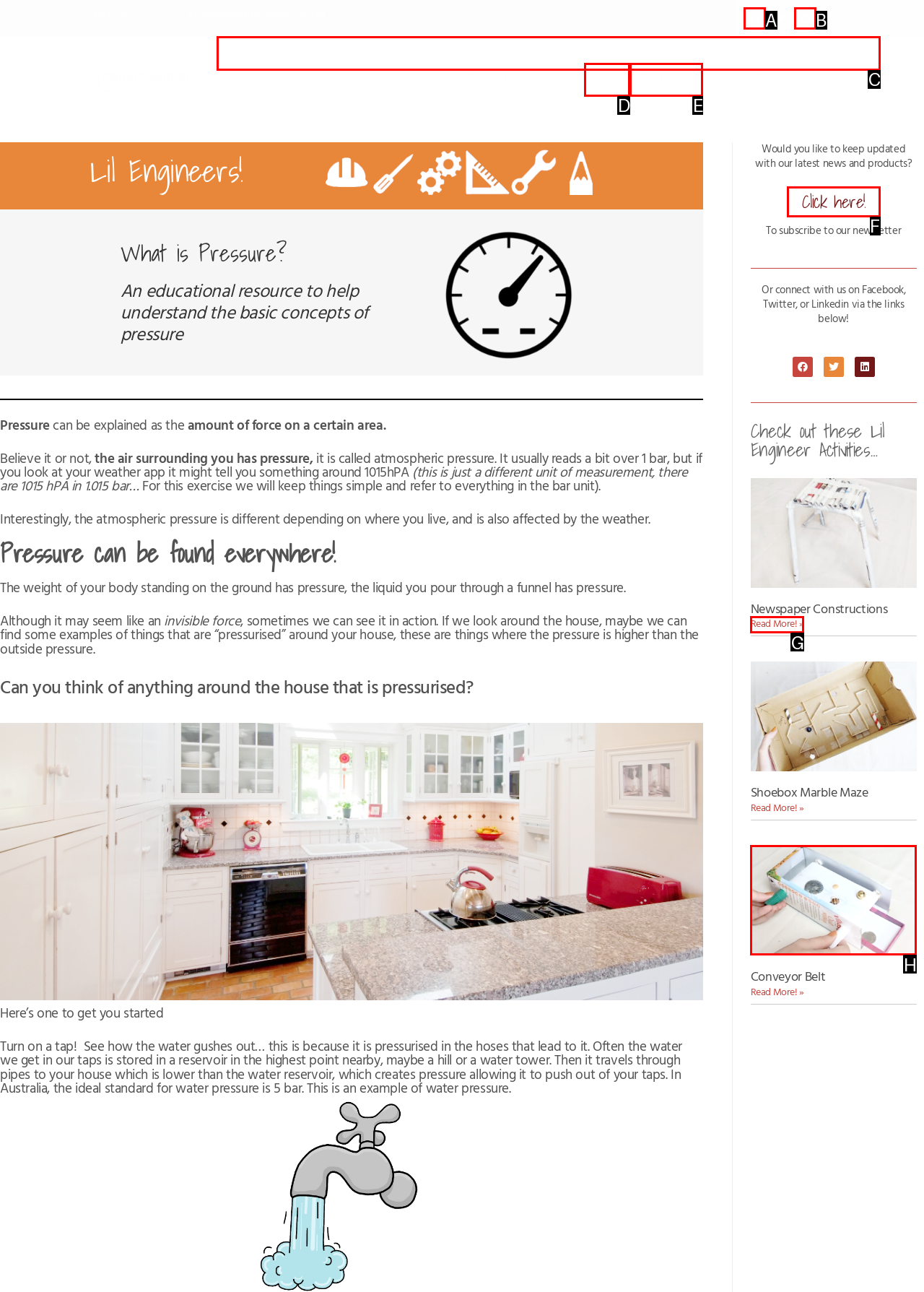What is the letter of the UI element you should click to Read more about Newspaper Constructions? Provide the letter directly.

G